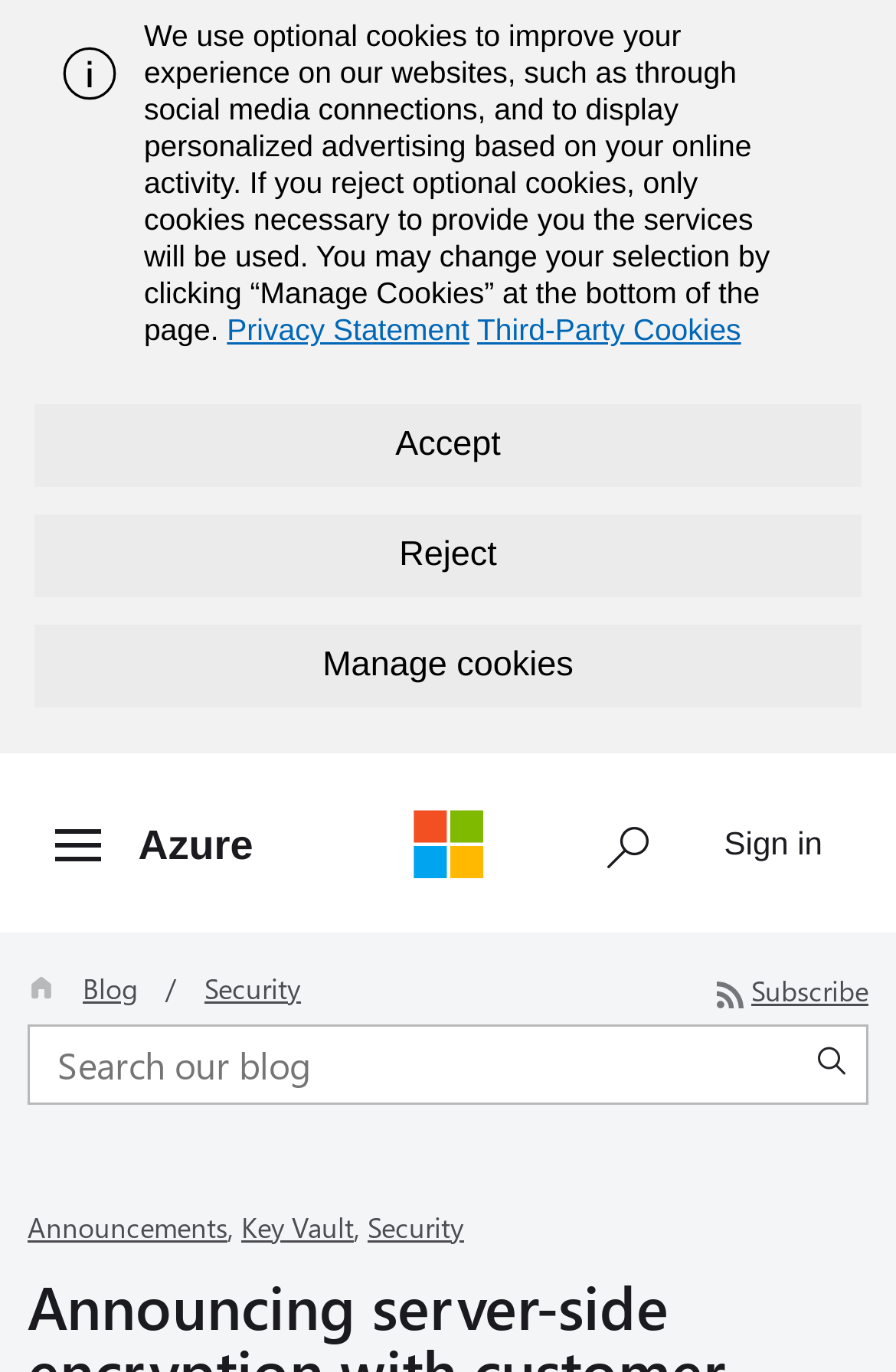What is the name of the blog? Based on the image, give a response in one word or a short phrase.

Microsoft Azure Blog